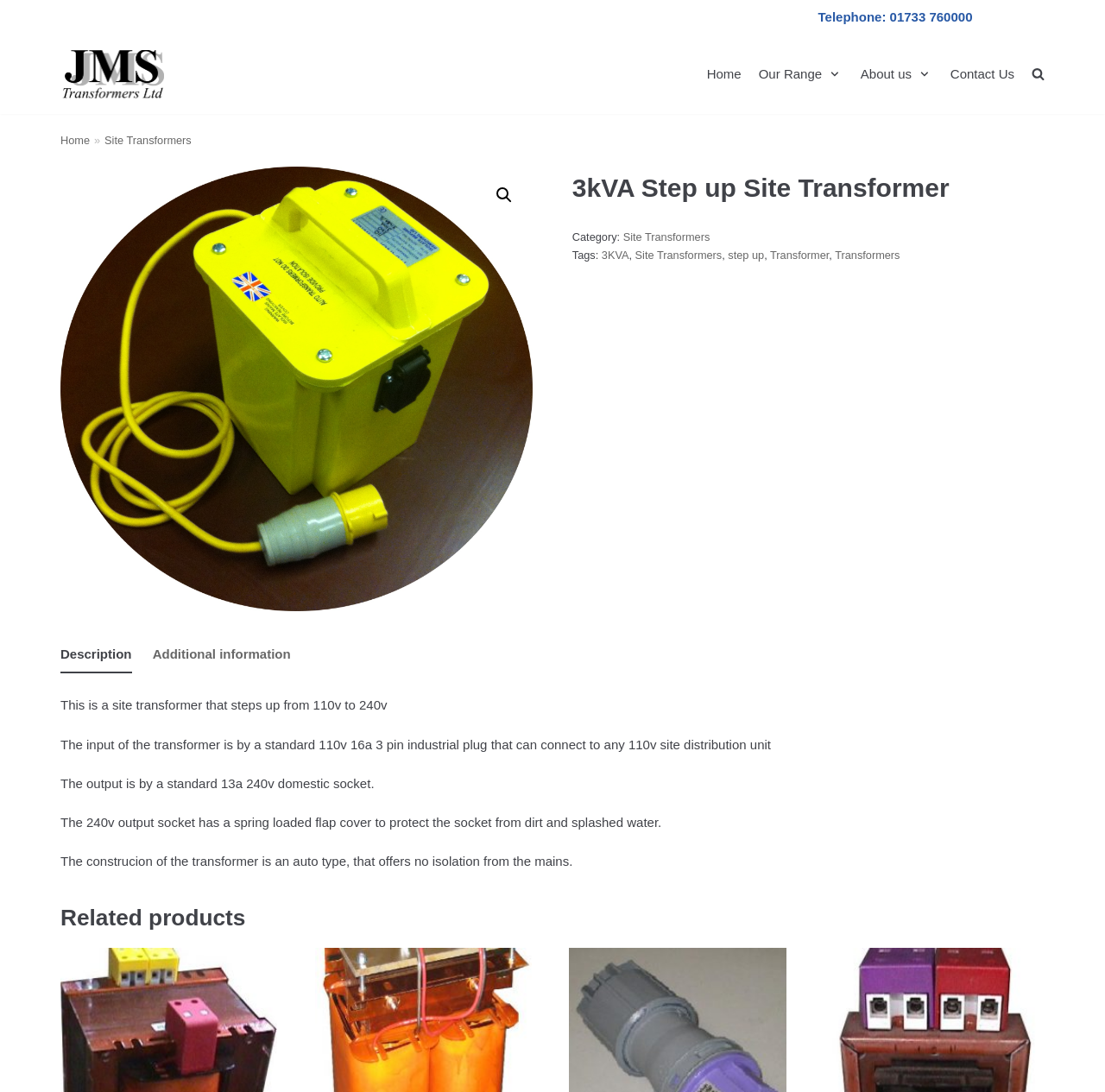Provide a thorough summary of the webpage.

This webpage is about a 3kVA Step up Site Transformer from JMS Transformers. At the top left, there is a "Skip to content" link. Below it, there is a telephone number "01733 760000" displayed. To the right of the telephone number, there is a logo link "JMS Transformers". 

Below the logo, there is a primary navigation menu with links to "Home", "Our Range", "About us", and "Contact Us". Each of these links has a small icon to its right. The "Our Range" and "About us" links have a small image beside them. 

To the right of the navigation menu, there is a search bar with a magnifying glass icon and a "Search" button. 

Below the navigation menu, there is a breadcrumb trail with links to "Home", "Site Transformers", and the current page. There is also a small icon link to the right of the breadcrumb trail. 

The main content of the page is divided into two sections. The left section has an image of the transformer, and the right section has the product details. The product details include a heading "3kVA Step up Site Transformer", category and tag information, and a description of the product. The description is divided into several paragraphs, explaining the features and specifications of the transformer.

Below the product details, there is a tab list with two tabs: "Description" and "Additional information". The "Description" tab is currently selected, and it displays the product description. 

At the bottom of the page, there is a heading "Related products".